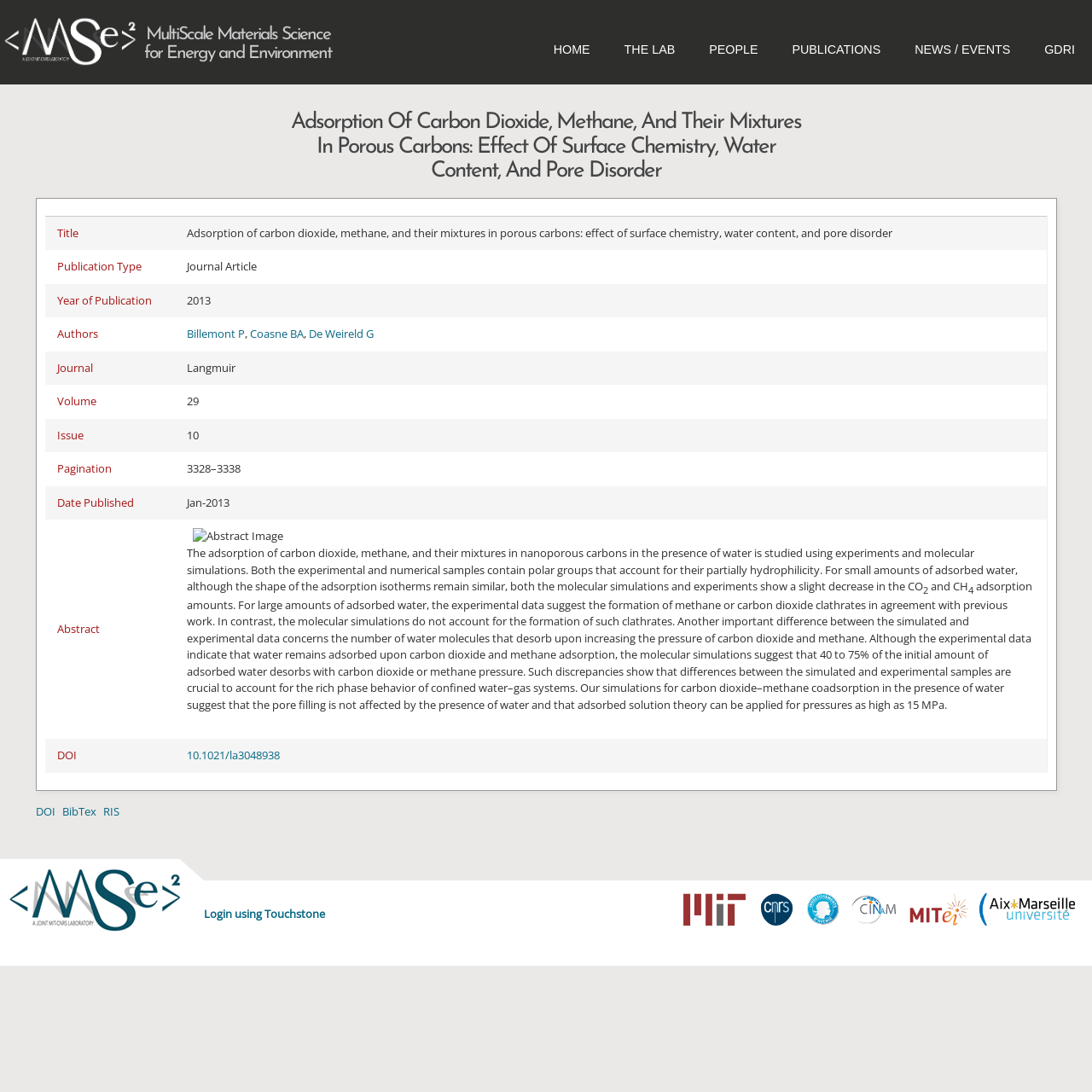Look at the image and give a detailed response to the following question: What is the publication type of the article?

I found the publication type of the article by looking at the table element with the header 'Publication Type' and the corresponding cell with the text 'Journal Article'.